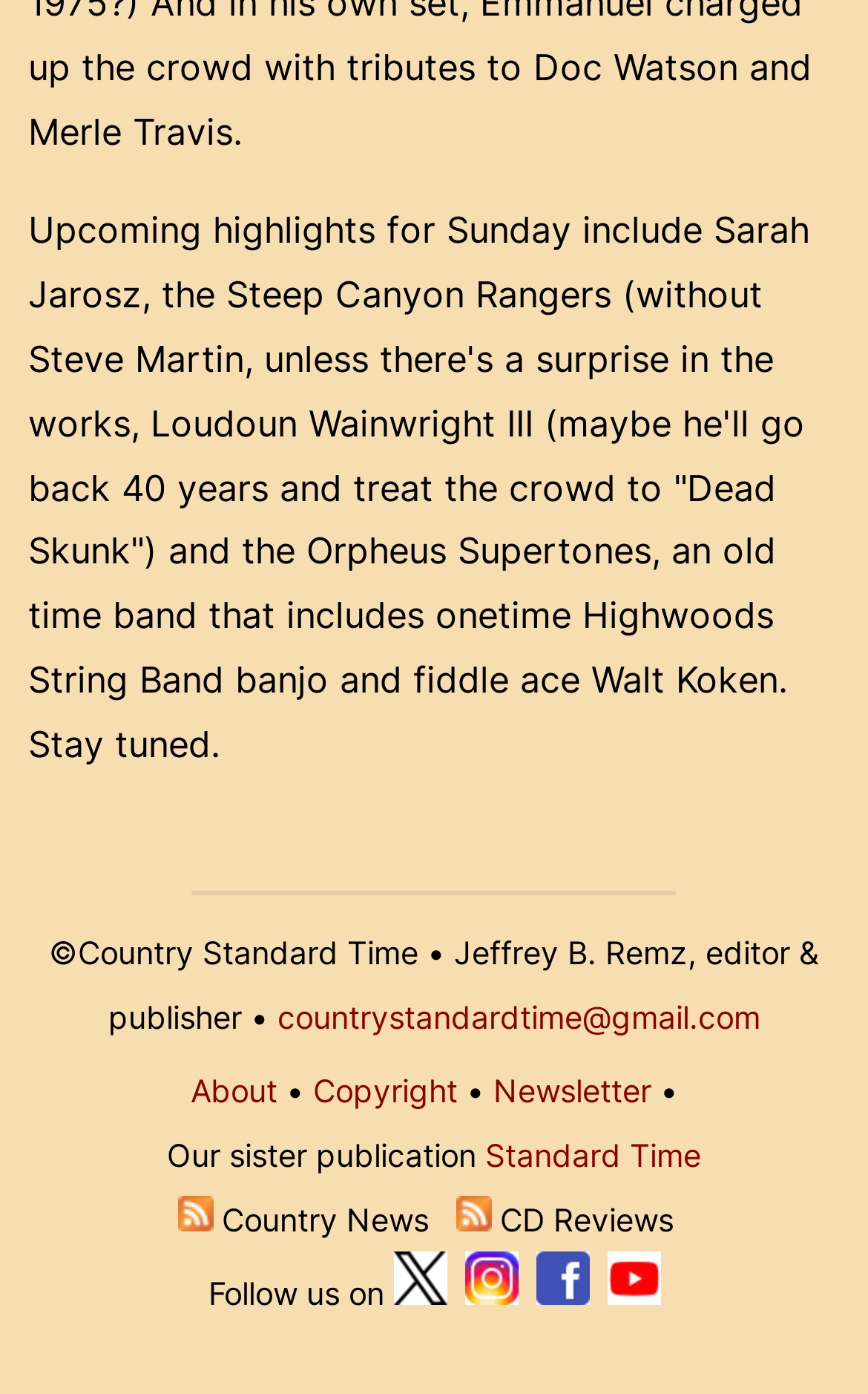Find the coordinates for the bounding box of the element with this description: "parent_node: Follow us on title="Facebook"".

[0.617, 0.914, 0.678, 0.941]